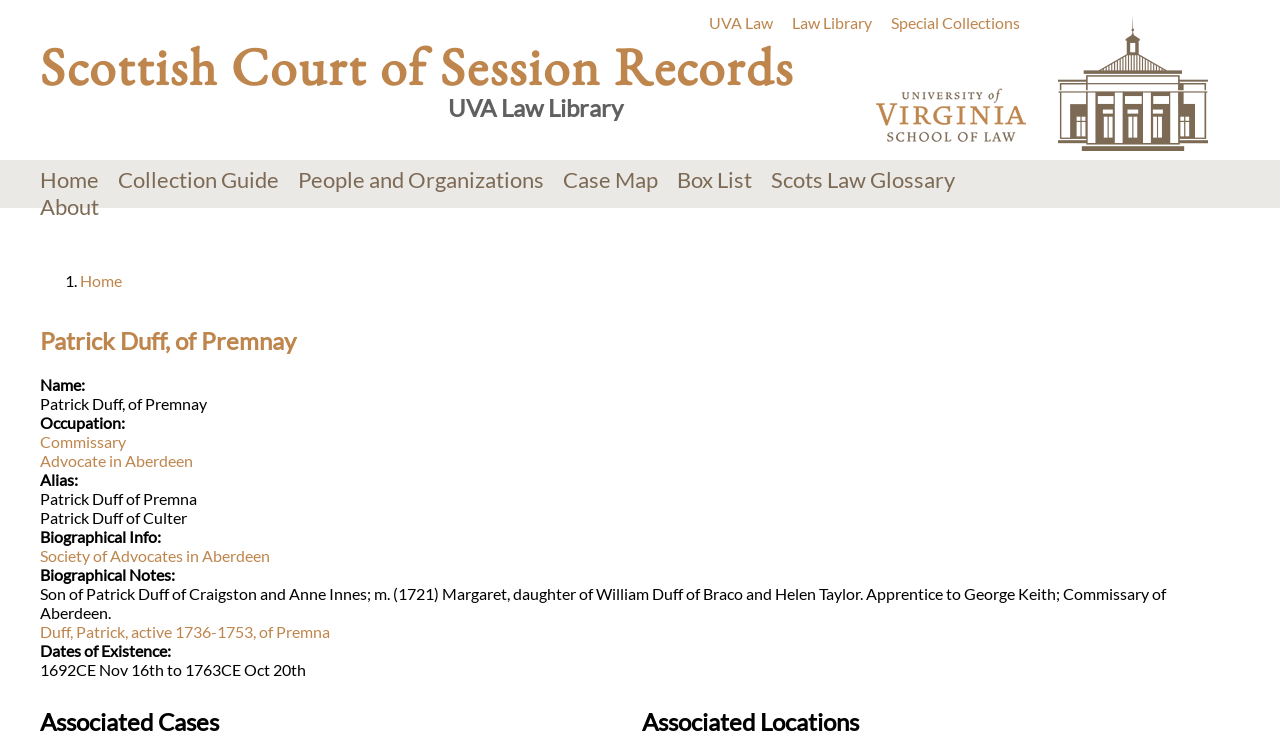Please extract the primary headline from the webpage.

Scottish Court of Session Records